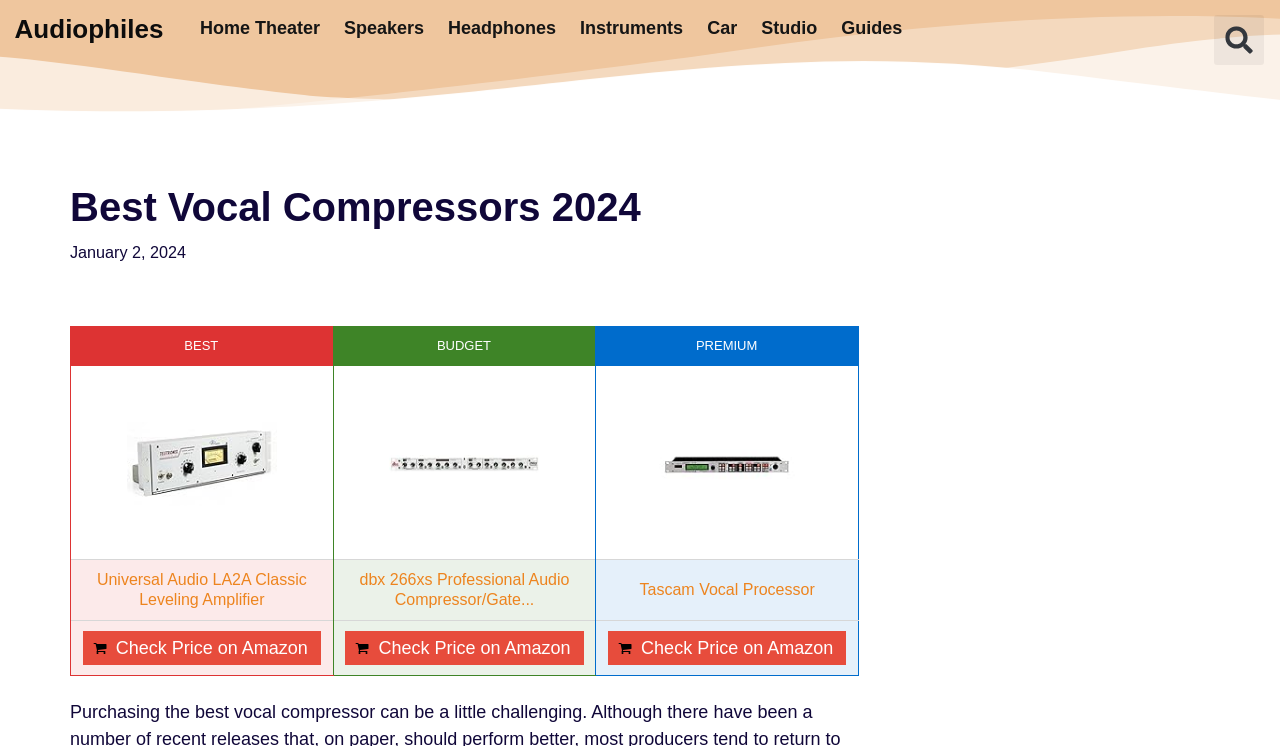Identify the bounding box coordinates of the clickable region necessary to fulfill the following instruction: "Check the details of Universal Audio LA2A Classic Leveling Amplifier". The bounding box coordinates should be four float numbers between 0 and 1, i.e., [left, top, right, bottom].

[0.062, 0.521, 0.253, 0.723]